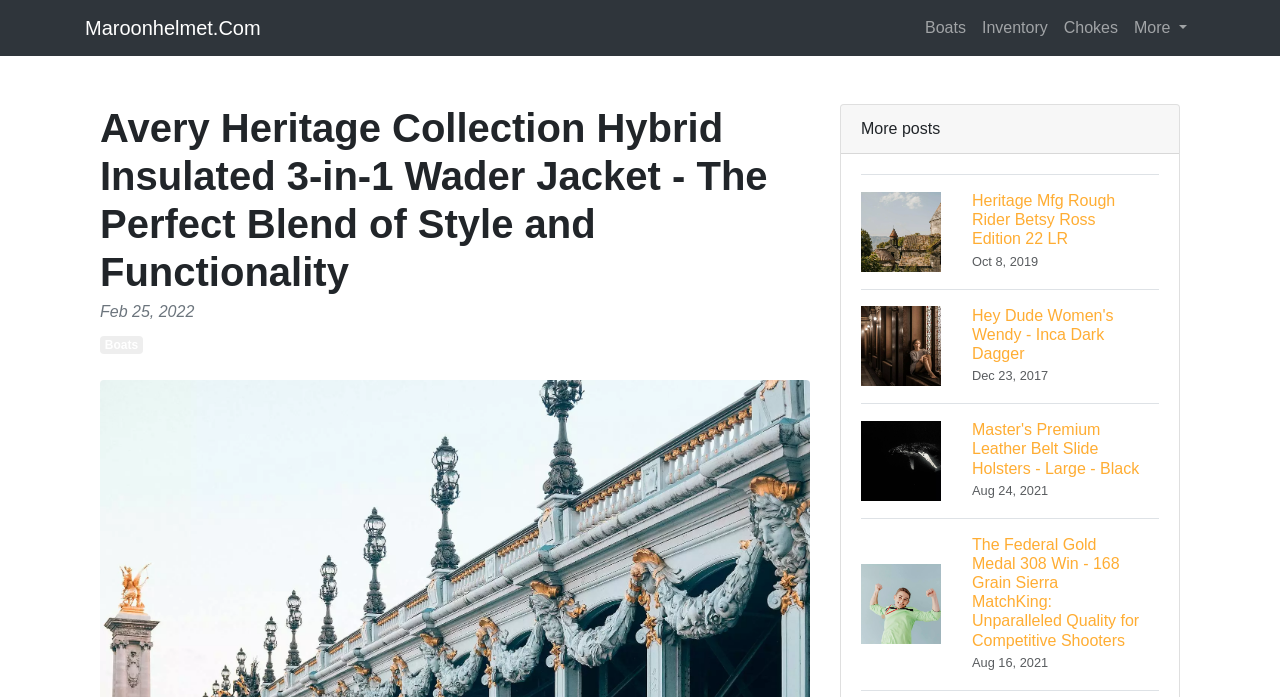With reference to the screenshot, provide a detailed response to the question below:
How many images are there in the post section?

I counted the number of image elements in the post section, which are associated with the links 'Heritage Mfg Rough Rider Betsy Ross Edition 22 LR', 'Hey Dude Women's Wendy - Inca Dark Dagger', 'Master's Premium Leather Belt Slide Holsters - Large - Black', and 'The Federal Gold Medal 308 Win - 168 Grain Sierra MatchKing'.